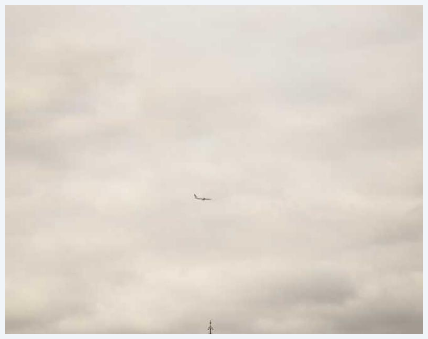Please answer the following question using a single word or phrase: 
Is the plane flying close to the communication tower?

No